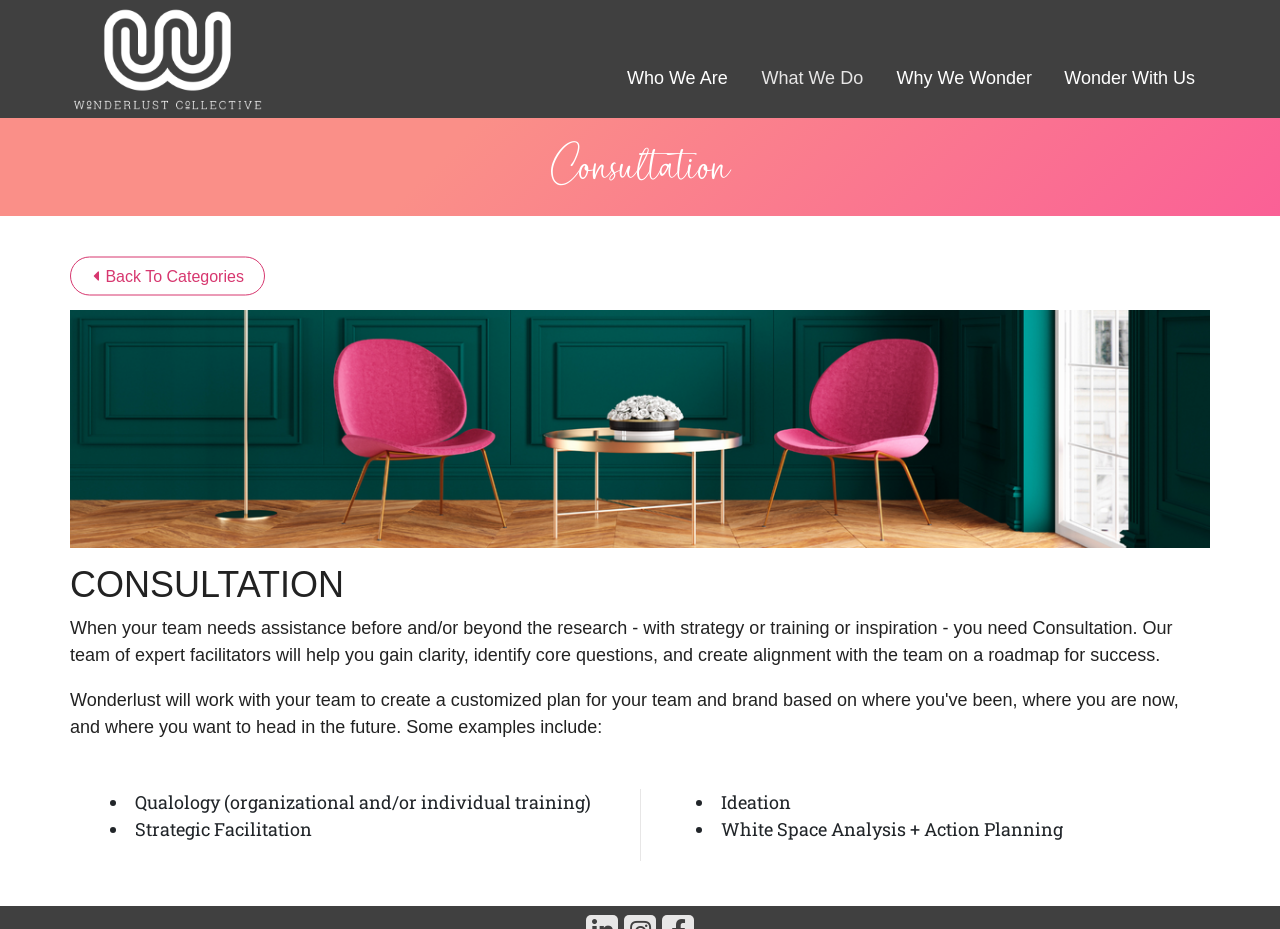Please provide a short answer using a single word or phrase for the question:
What is the company name on the website logo?

Wonderlust Collective, Inc.